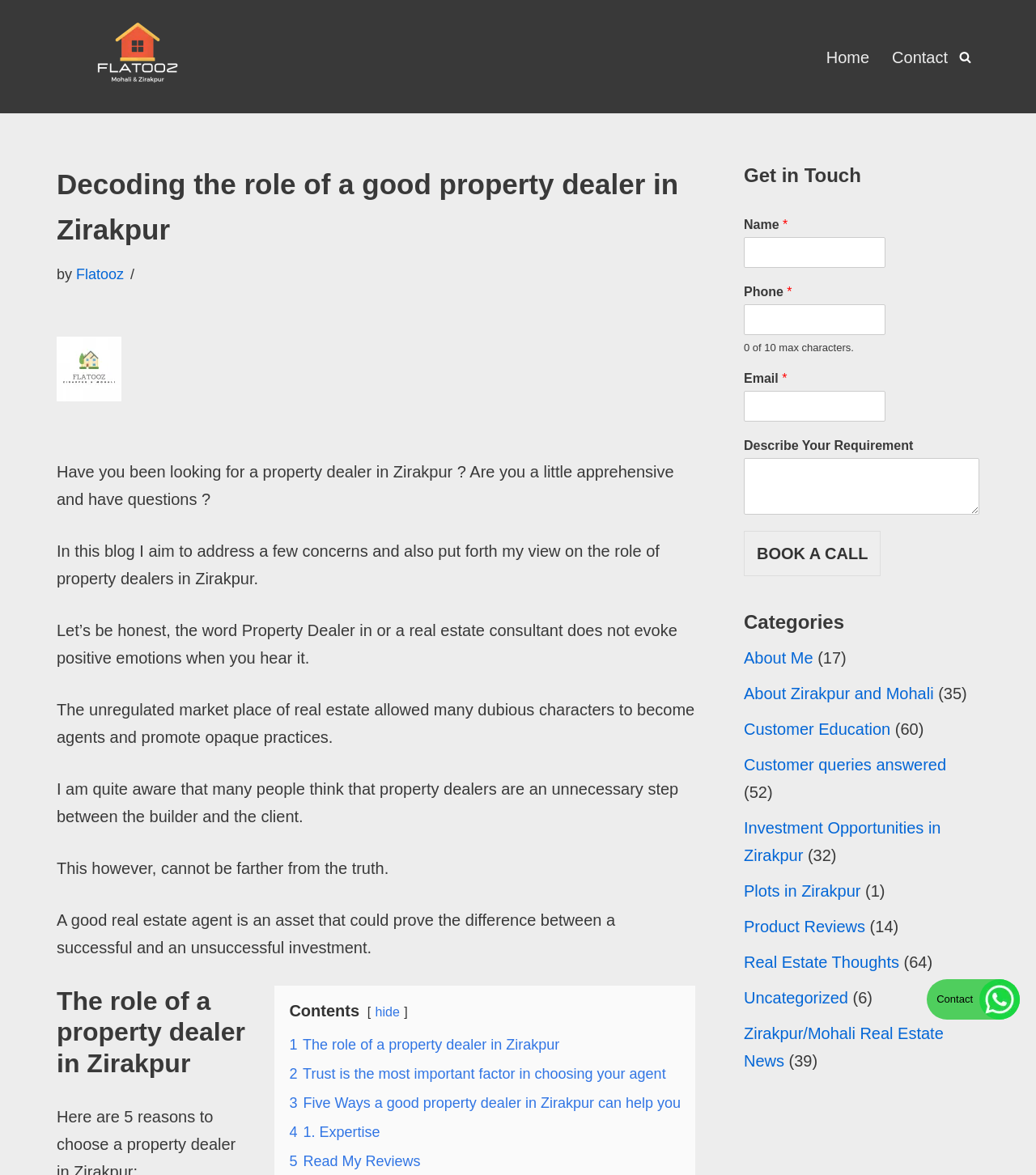Locate the bounding box for the described UI element: "parent_node: Name * name="wpforms[fields][0]"". Ensure the coordinates are four float numbers between 0 and 1, formatted as [left, top, right, bottom].

[0.718, 0.202, 0.854, 0.228]